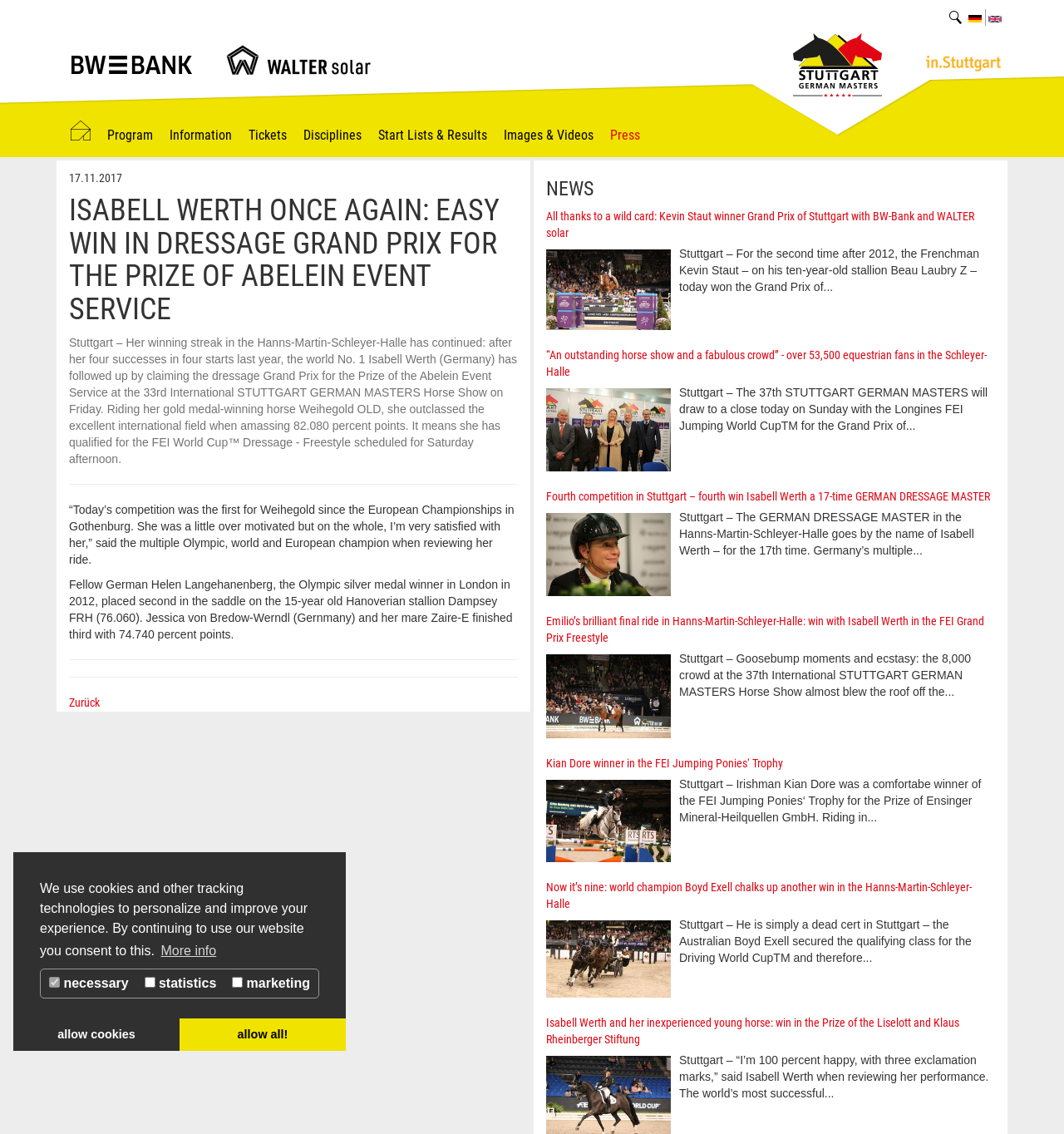Find the bounding box coordinates of the area to click in order to follow the instruction: "click the link to the program".

[0.101, 0.109, 0.144, 0.13]